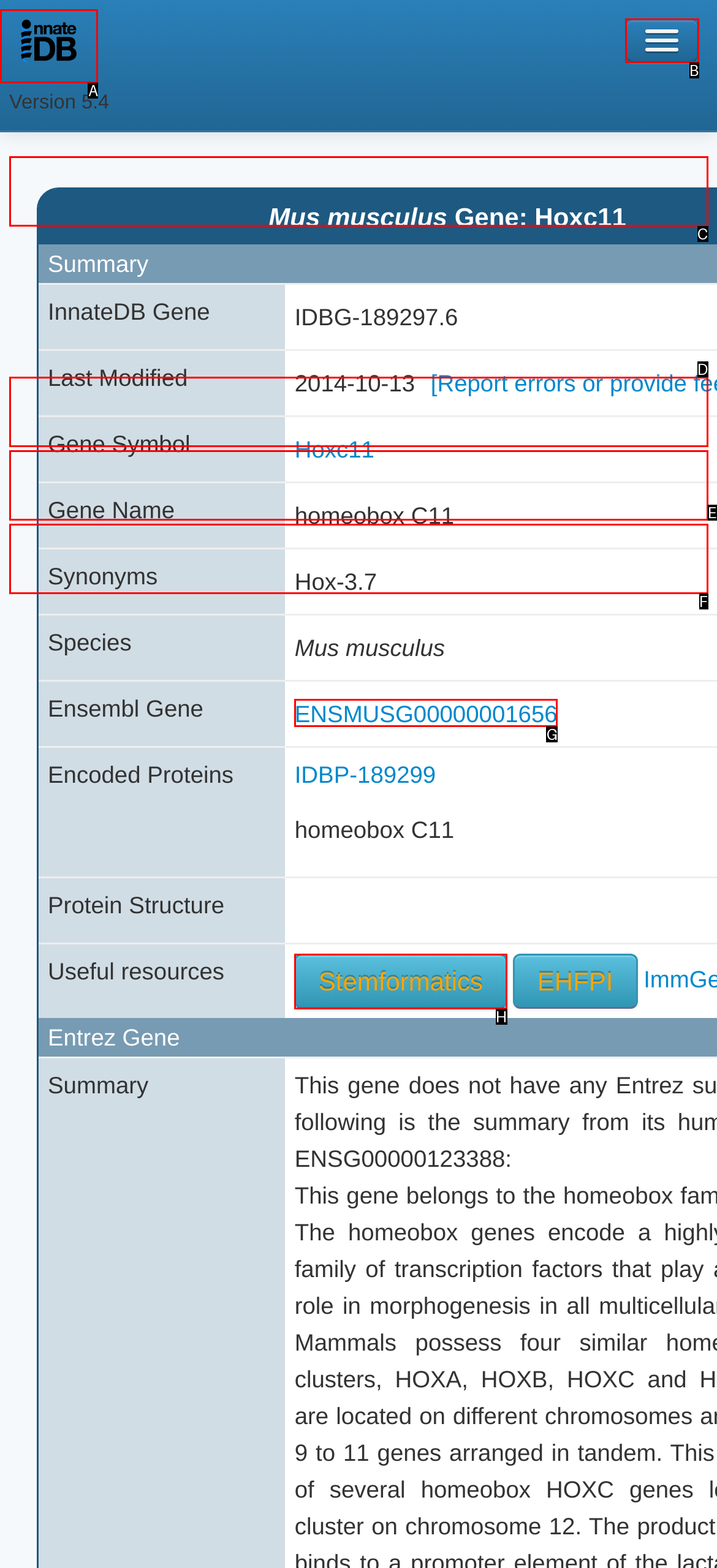Match the following description to a UI element: Other Resources
Provide the letter of the matching option directly.

E